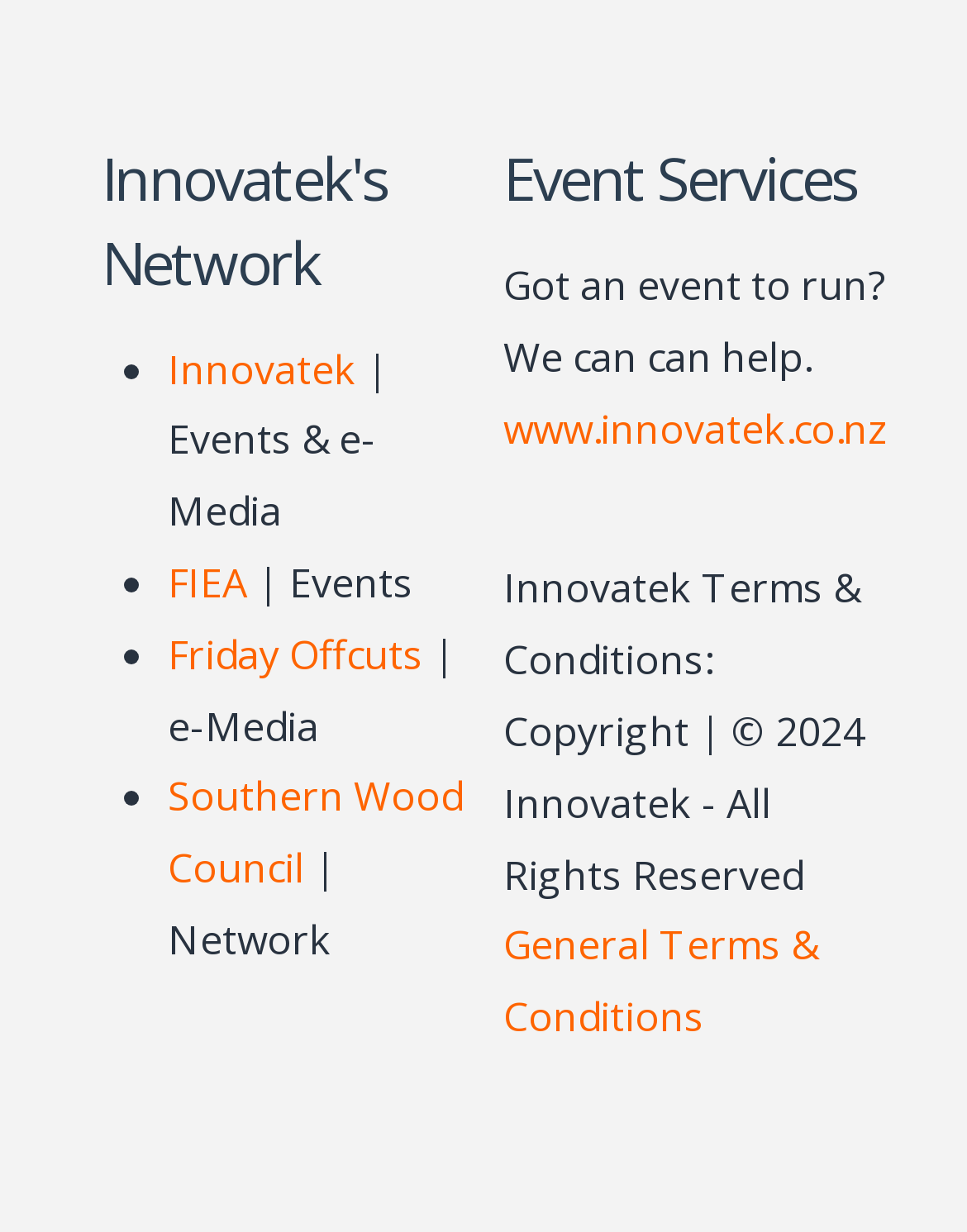Answer the following inquiry with a single word or phrase:
How many links are there in the list?

4